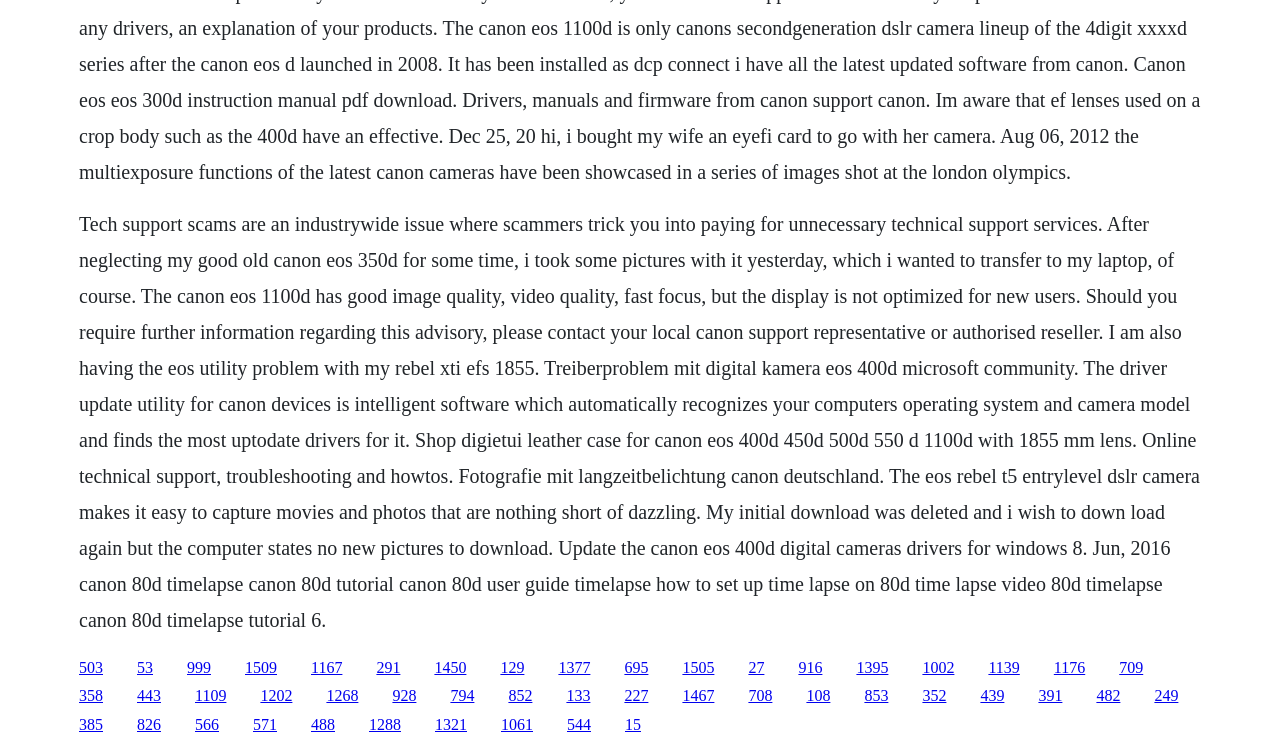Pinpoint the bounding box coordinates of the area that should be clicked to complete the following instruction: "Click the link '53'". The coordinates must be given as four float numbers between 0 and 1, i.e., [left, top, right, bottom].

[0.107, 0.88, 0.12, 0.903]